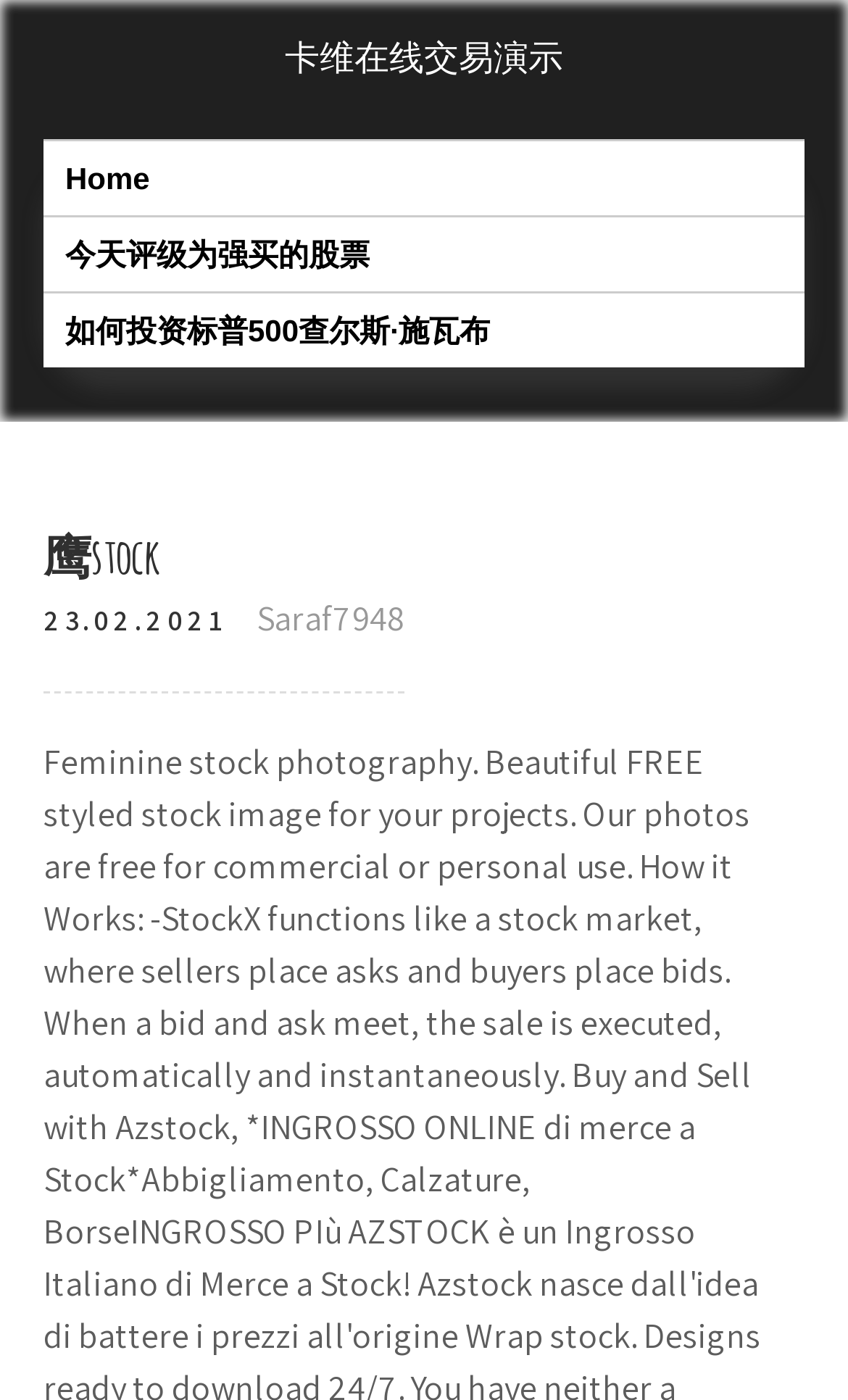From the details in the image, provide a thorough response to the question: What is the username displayed on the webpage?

I found the username 'Saraf7948' displayed on the webpage, which is located below the header '鹰stock' and next to the date '23.02.2021'.